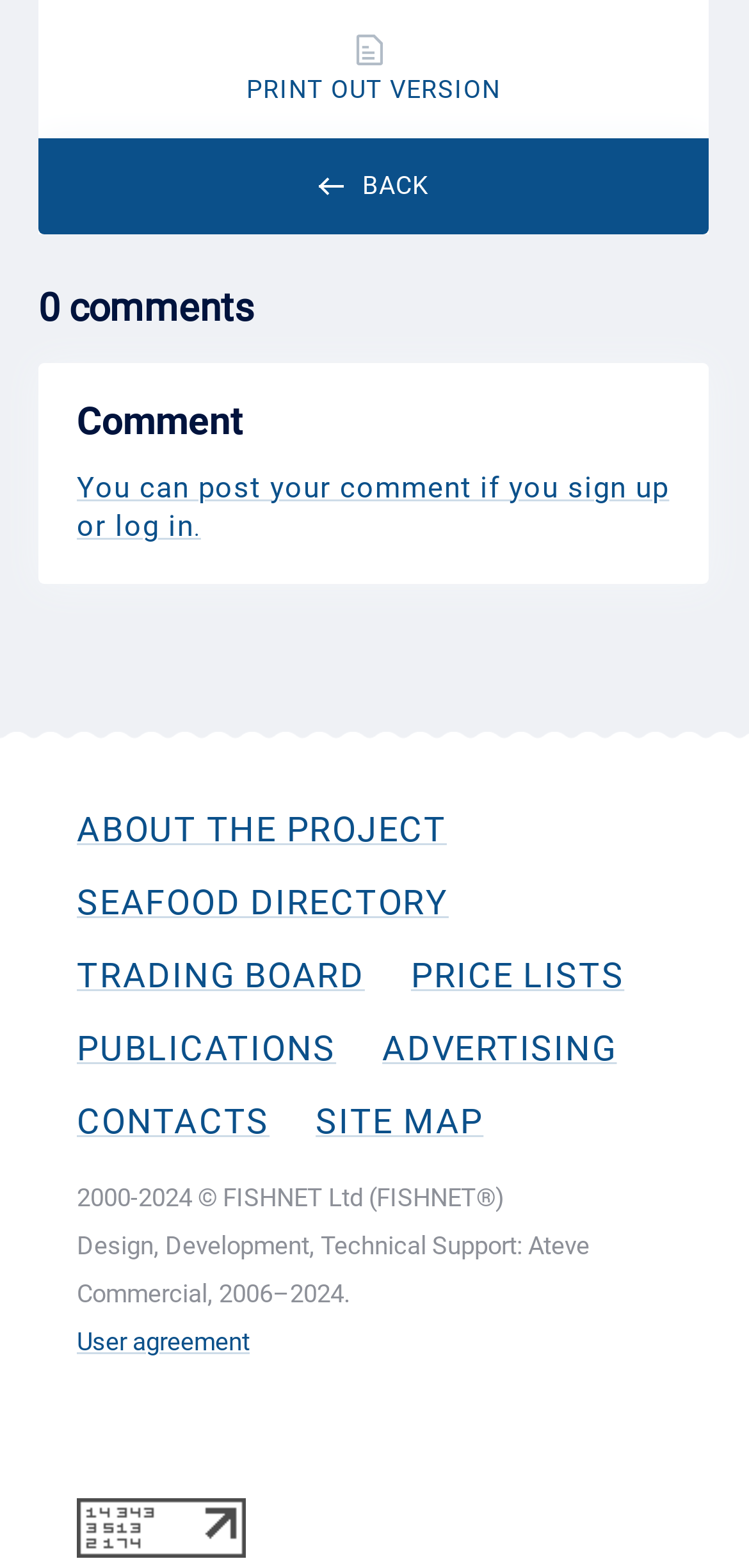Identify the bounding box coordinates of the clickable region necessary to fulfill the following instruction: "Go back". The bounding box coordinates should be four float numbers between 0 and 1, i.e., [left, top, right, bottom].

[0.051, 0.088, 0.946, 0.149]